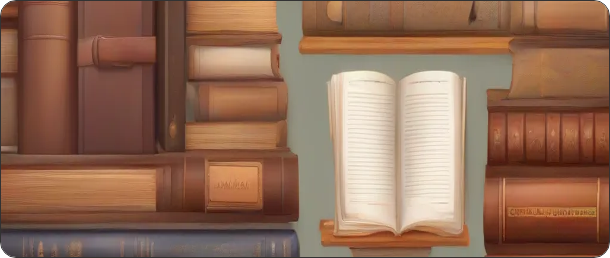What is the theme of the visual representation?
Examine the image closely and answer the question with as much detail as possible.

The visual representation aligns with the theme of evolving travel guides, highlighting the balance between print and digital formats that cater to diverse interests and perspectives in contemporary travel. This theme is reflected in the arrangement of traditional bound volumes and an open notebook on the shelves.